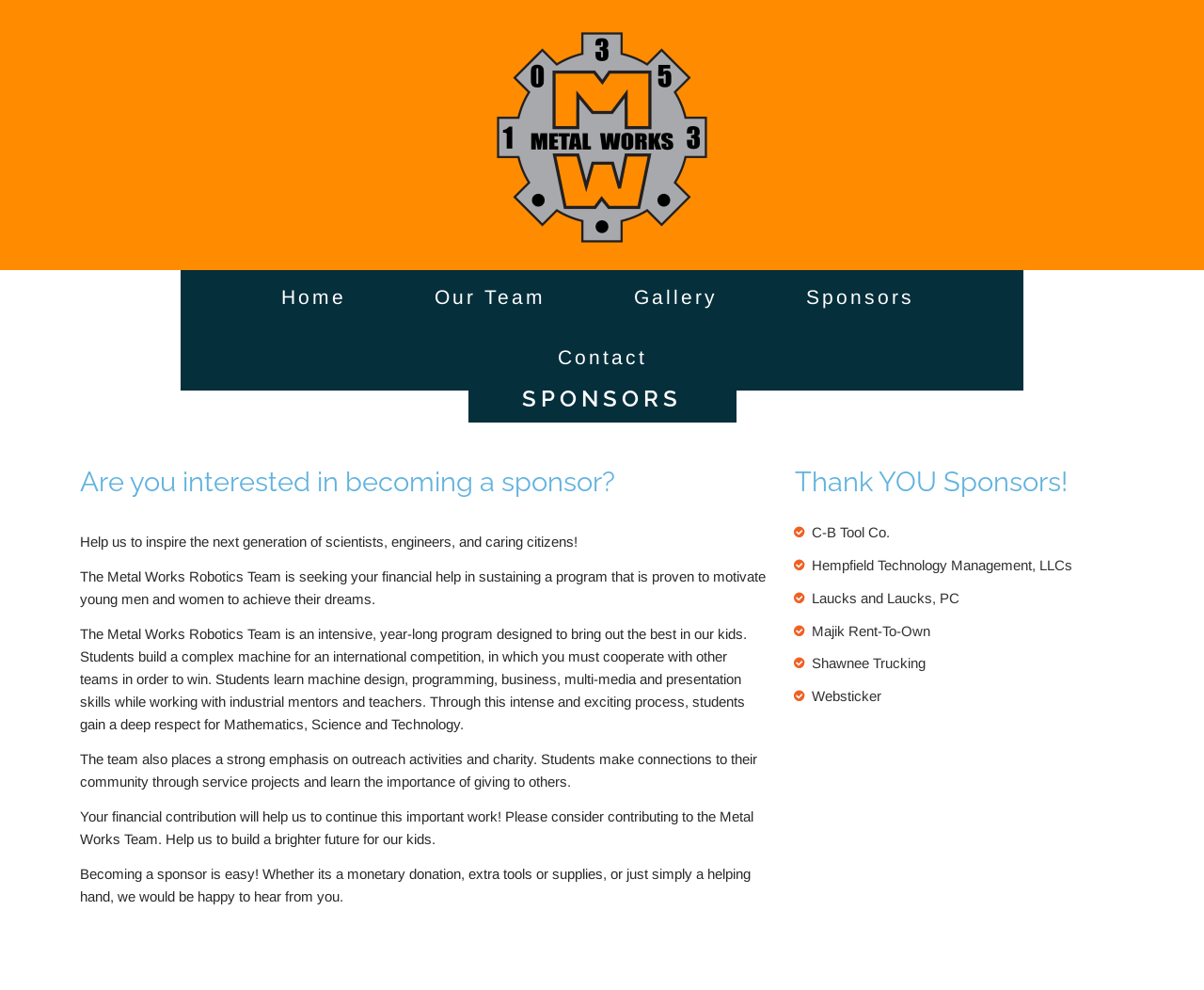How can one become a sponsor?
Refer to the image and answer the question using a single word or phrase.

Through monetary donation, tools, supplies, or helping hand